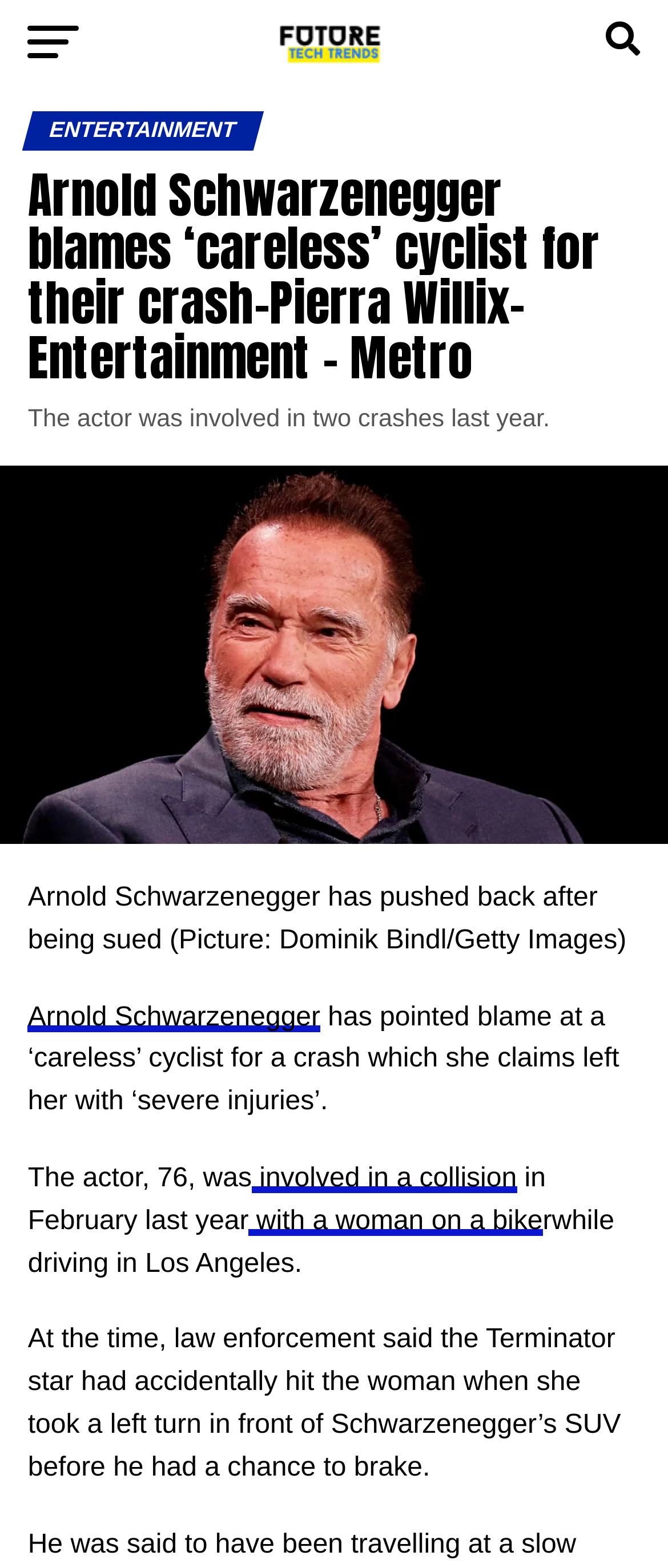Locate and provide the bounding box coordinates for the HTML element that matches this description: "involved in a collision".

[0.377, 0.742, 0.774, 0.761]